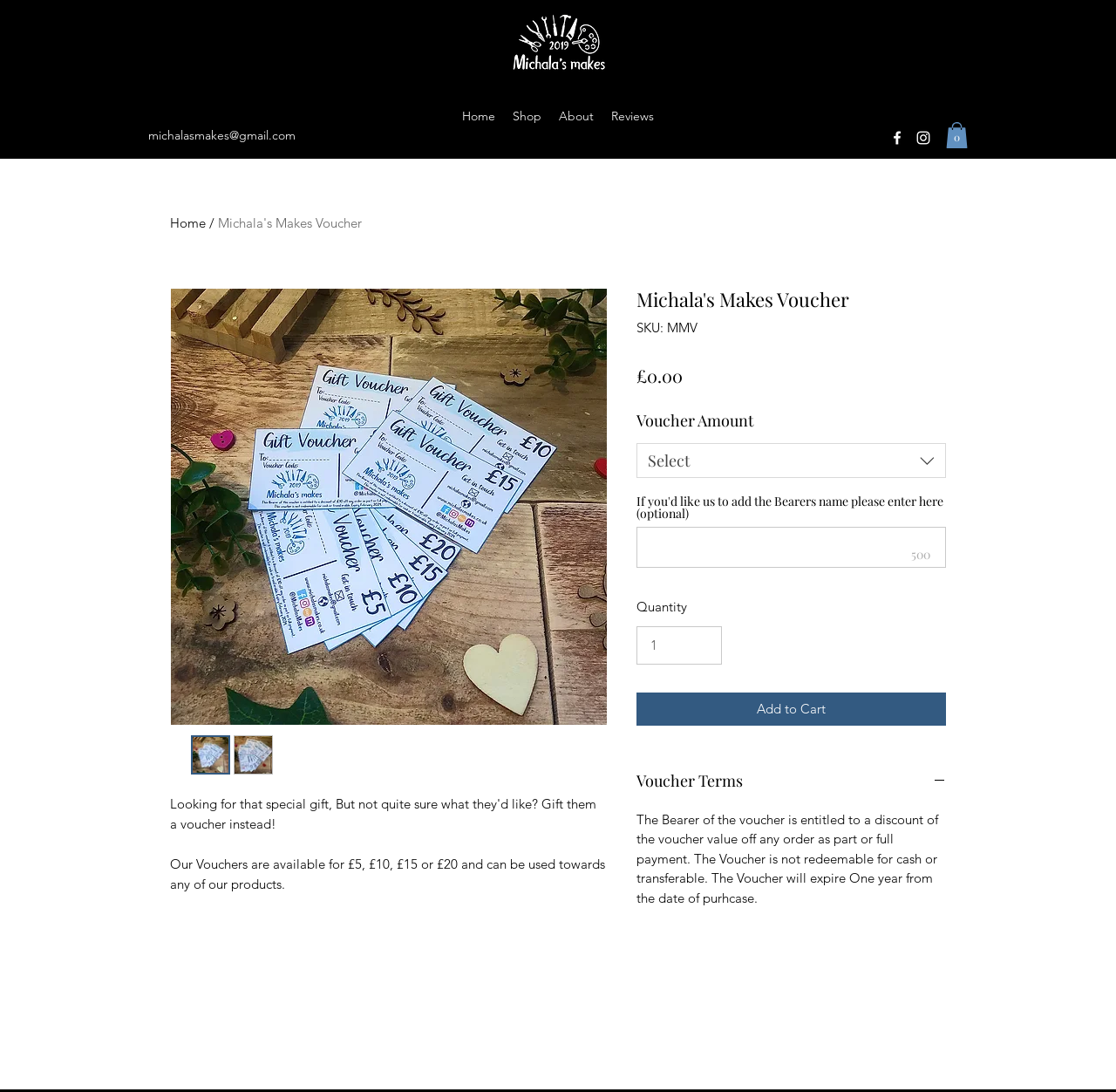Please give a concise answer to this question using a single word or phrase: 
What is the function of the 'Add to Cart' button?

Add voucher to cart